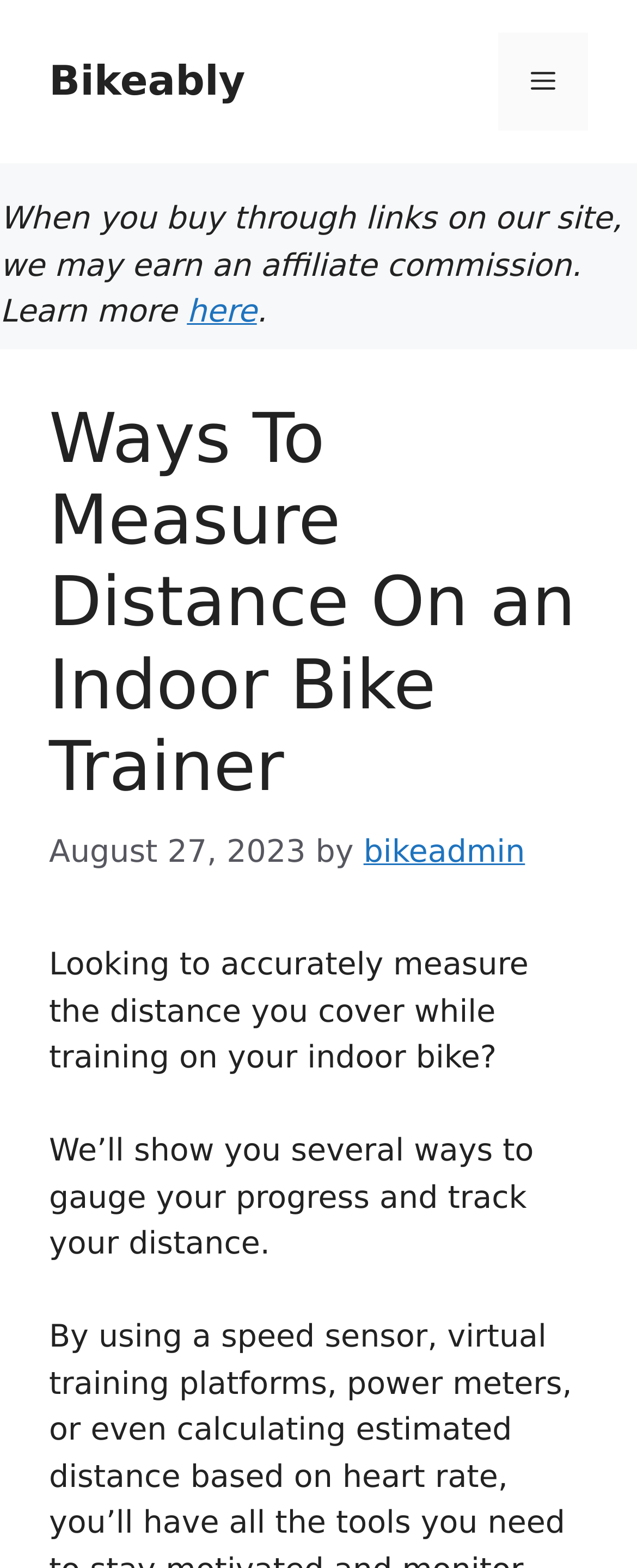Who is the author of the article?
Using the image as a reference, give a one-word or short phrase answer.

bikeadmin